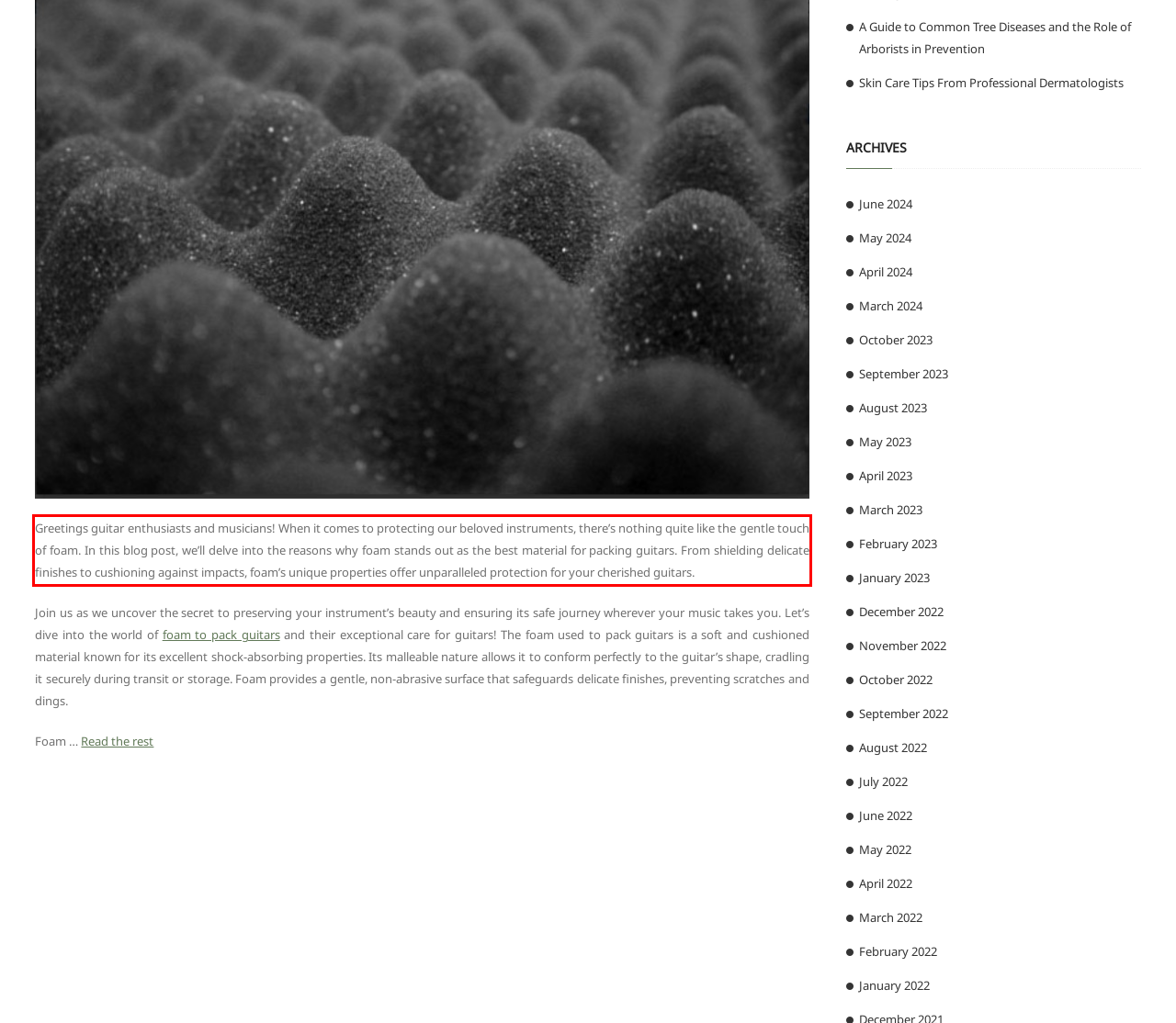Analyze the webpage screenshot and use OCR to recognize the text content in the red bounding box.

Greetings guitar enthusiasts and musicians! When it comes to protecting our beloved instruments, there’s nothing quite like the gentle touch of foam. In this blog post, we’ll delve into the reasons why foam stands out as the best material for packing guitars. From shielding delicate finishes to cushioning against impacts, foam’s unique properties offer unparalleled protection for your cherished guitars.